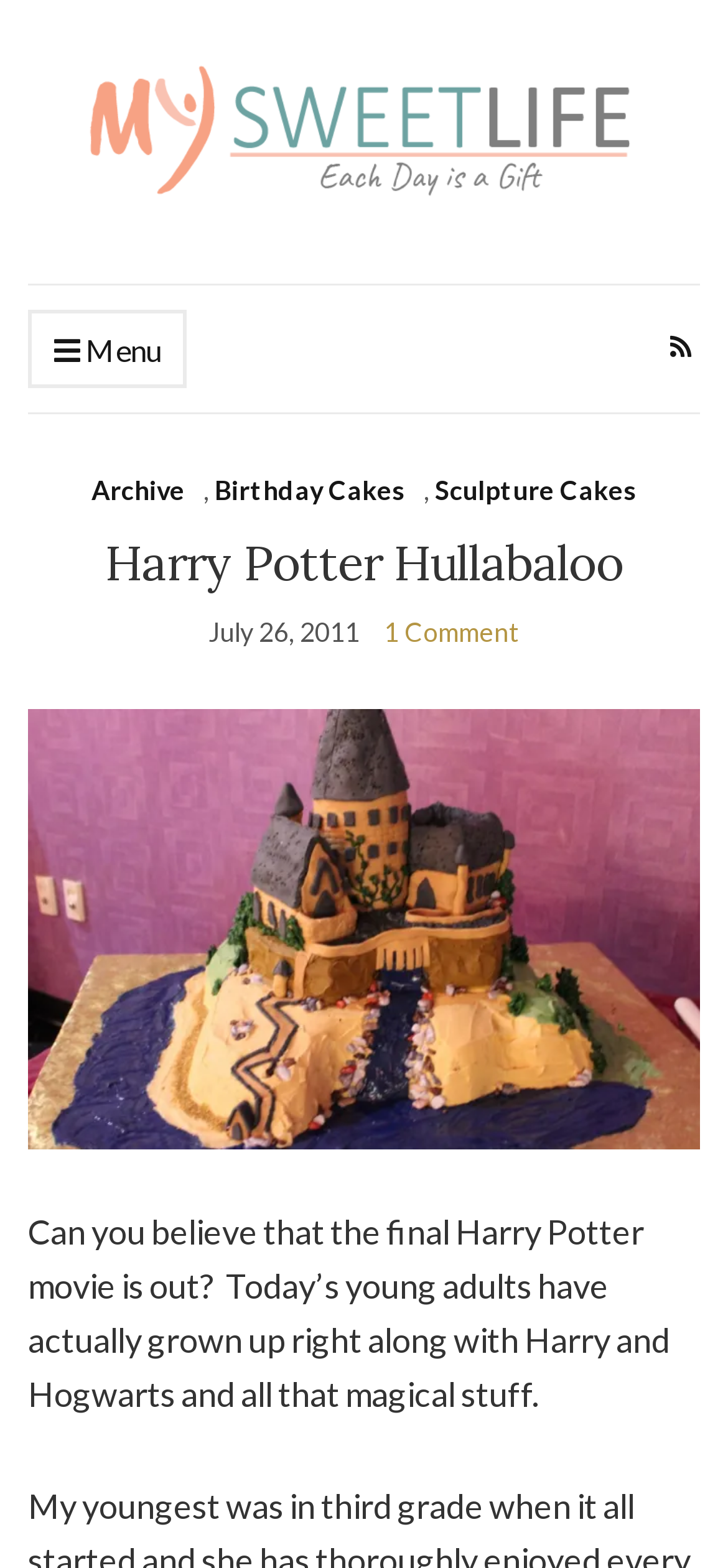Find the bounding box coordinates for the element described here: "Birthday Cakes".

[0.295, 0.3, 0.556, 0.327]